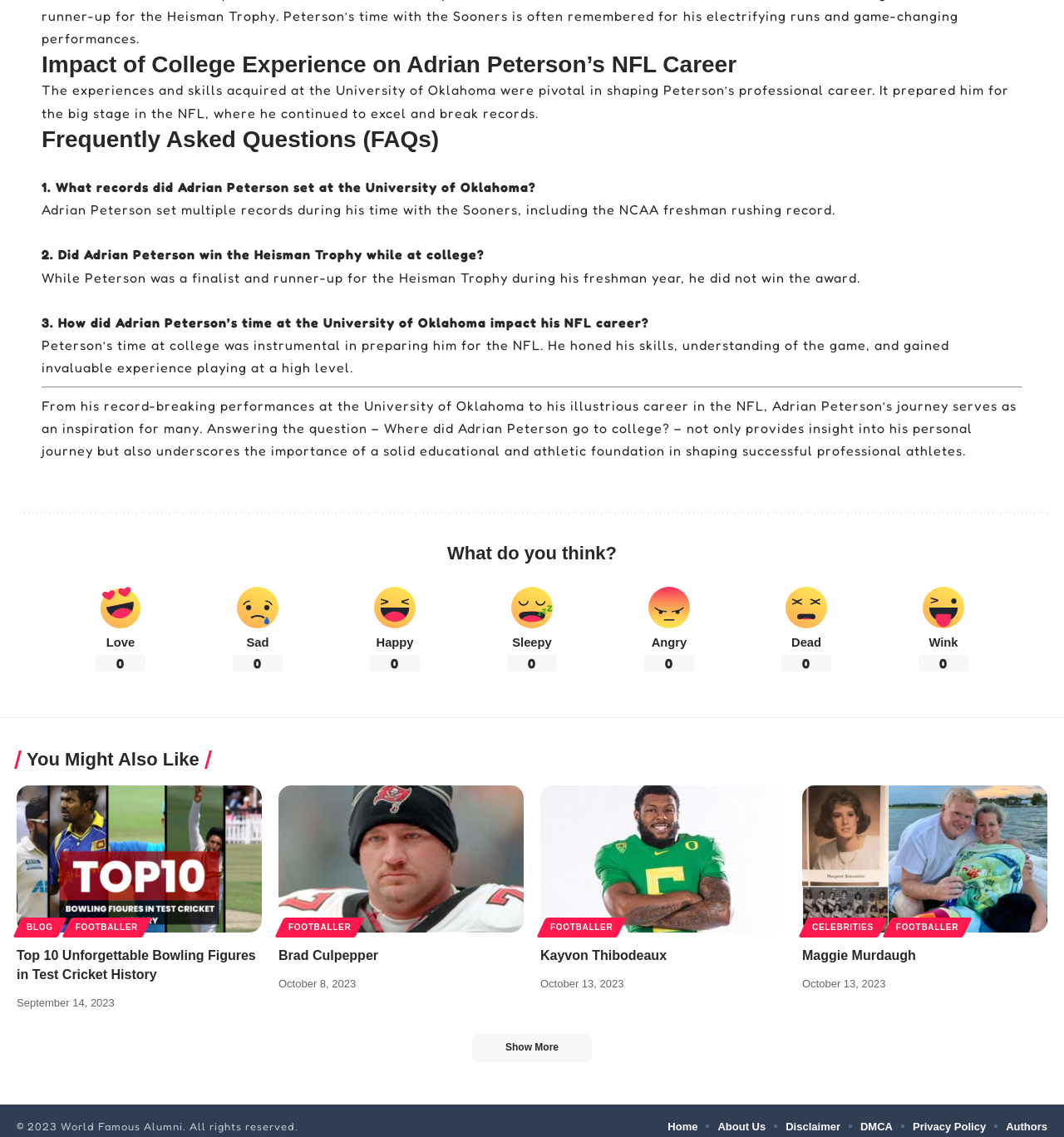Locate the bounding box coordinates of the area where you should click to accomplish the instruction: "Click on 'Show More'".

[0.444, 0.909, 0.556, 0.934]